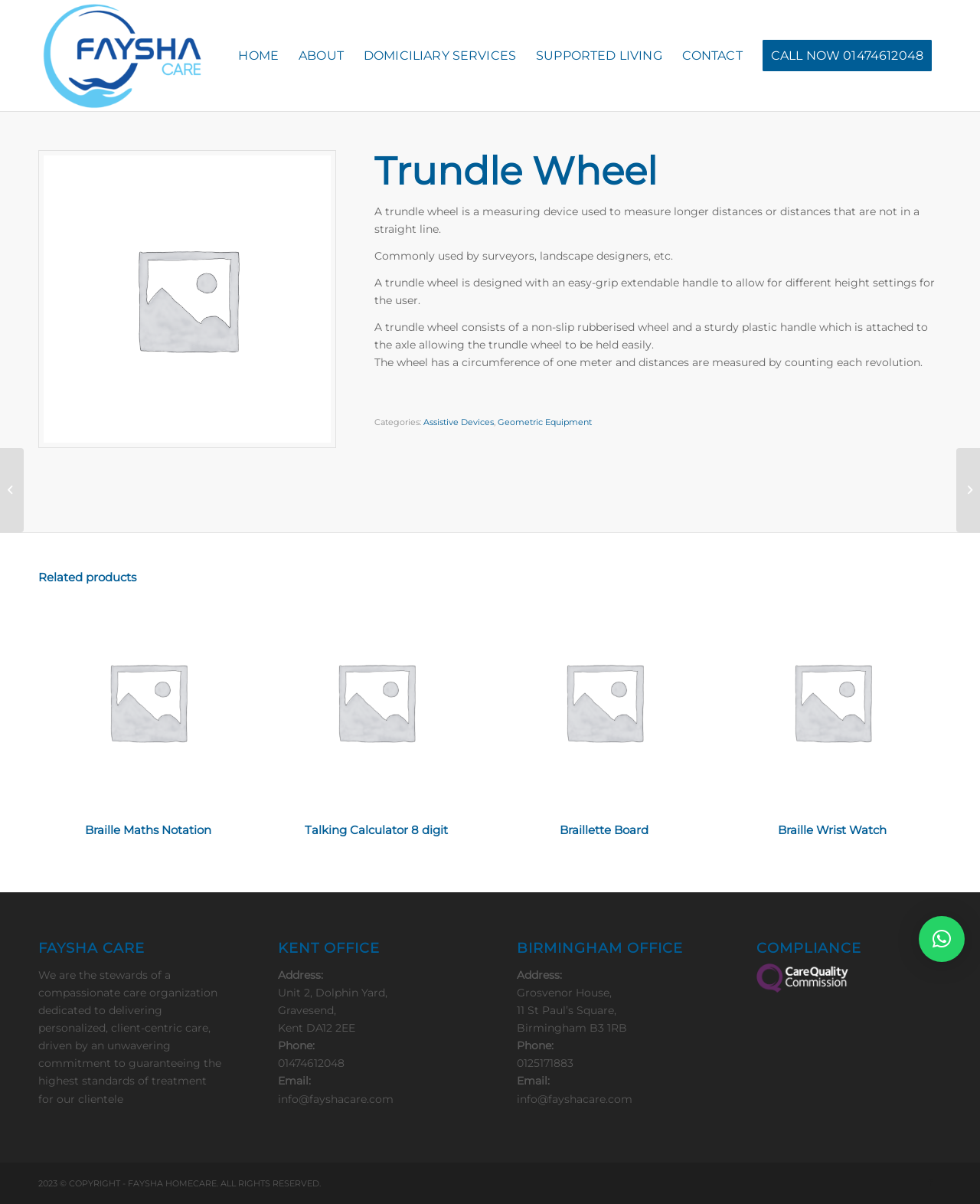Kindly determine the bounding box coordinates of the area that needs to be clicked to fulfill this instruction: "View the Trundle Wheel product description".

[0.382, 0.125, 0.961, 0.16]